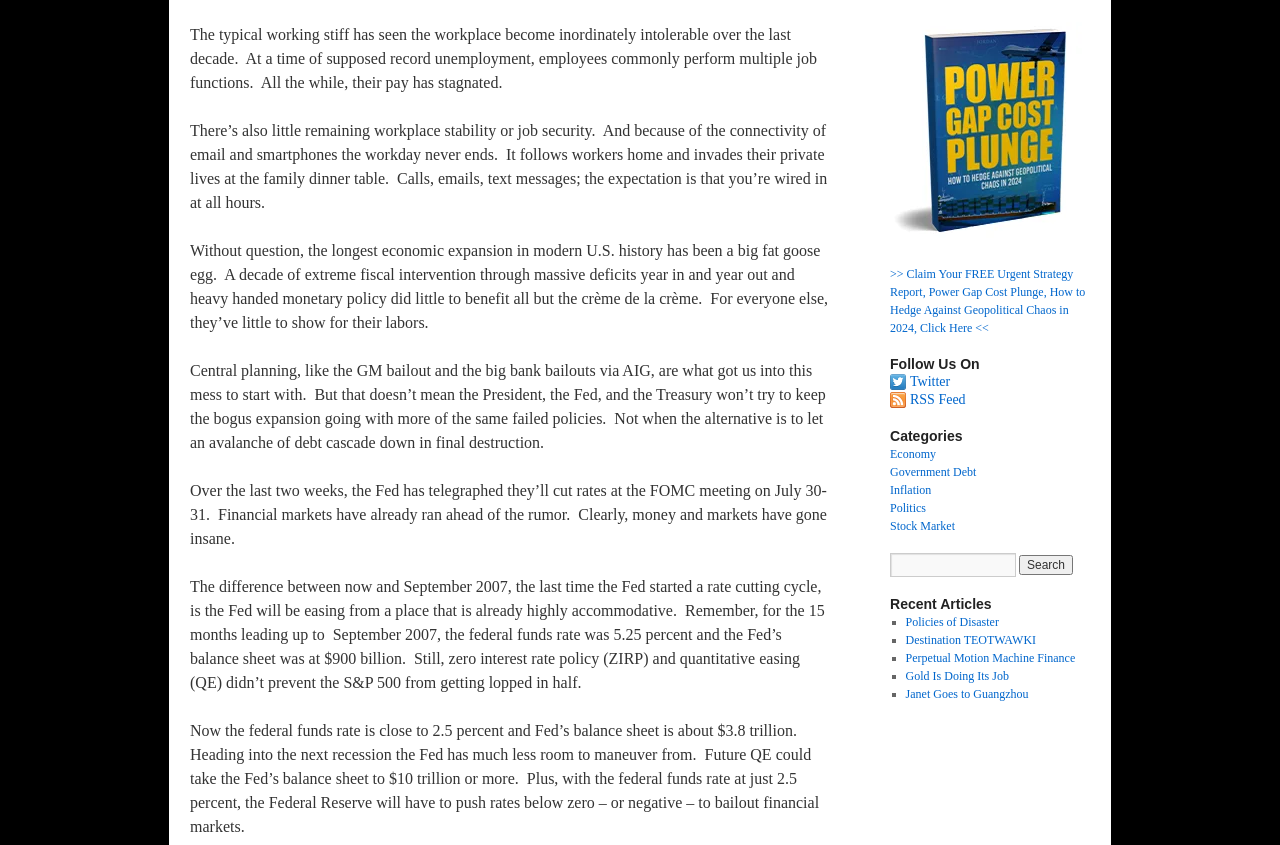Determine the bounding box coordinates of the area to click in order to meet this instruction: "Click on the link to claim the free urgent strategy report".

[0.695, 0.316, 0.848, 0.396]